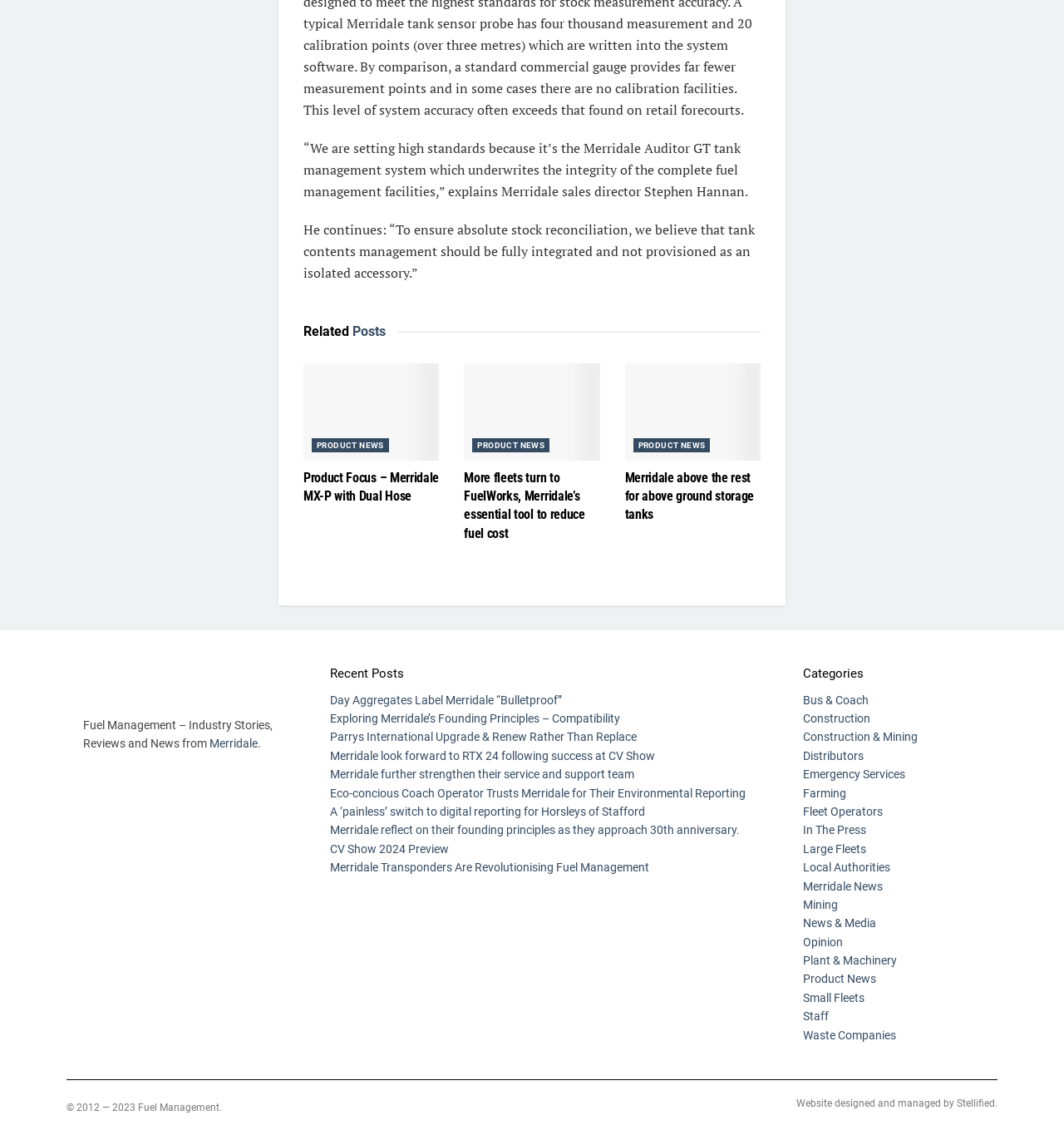What is the category of the article 'Day Aggregates Label Merridale “Bulletproof”'?
Using the image, give a concise answer in the form of a single word or short phrase.

Bus & Coach